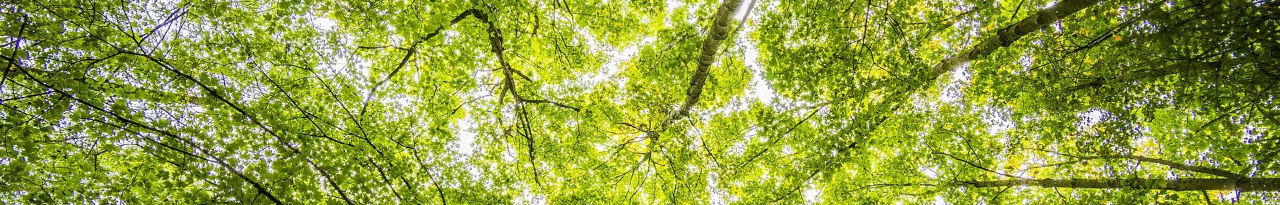Explain the image in a detailed and thorough manner.

This image captures a breathtaking view looking up through a lush canopy of leaves, showcasing vibrant shades of green illuminated by sunlight. The intertwining branches extend overhead, creating a natural mosaic that allows gentle rays to filter through, bathing the ground below in a soft, dappled light. This serene scene is a reminder of the beauty and tranquility found in nature, inviting viewers to reconnect with the outdoors and appreciate the subtleties of a forest environment. It perfectly complements the theme of "OUTDOORS PARK" associated with the NPS Retirees, highlighting the importance of natural spaces in fostering well-being and community engagement.